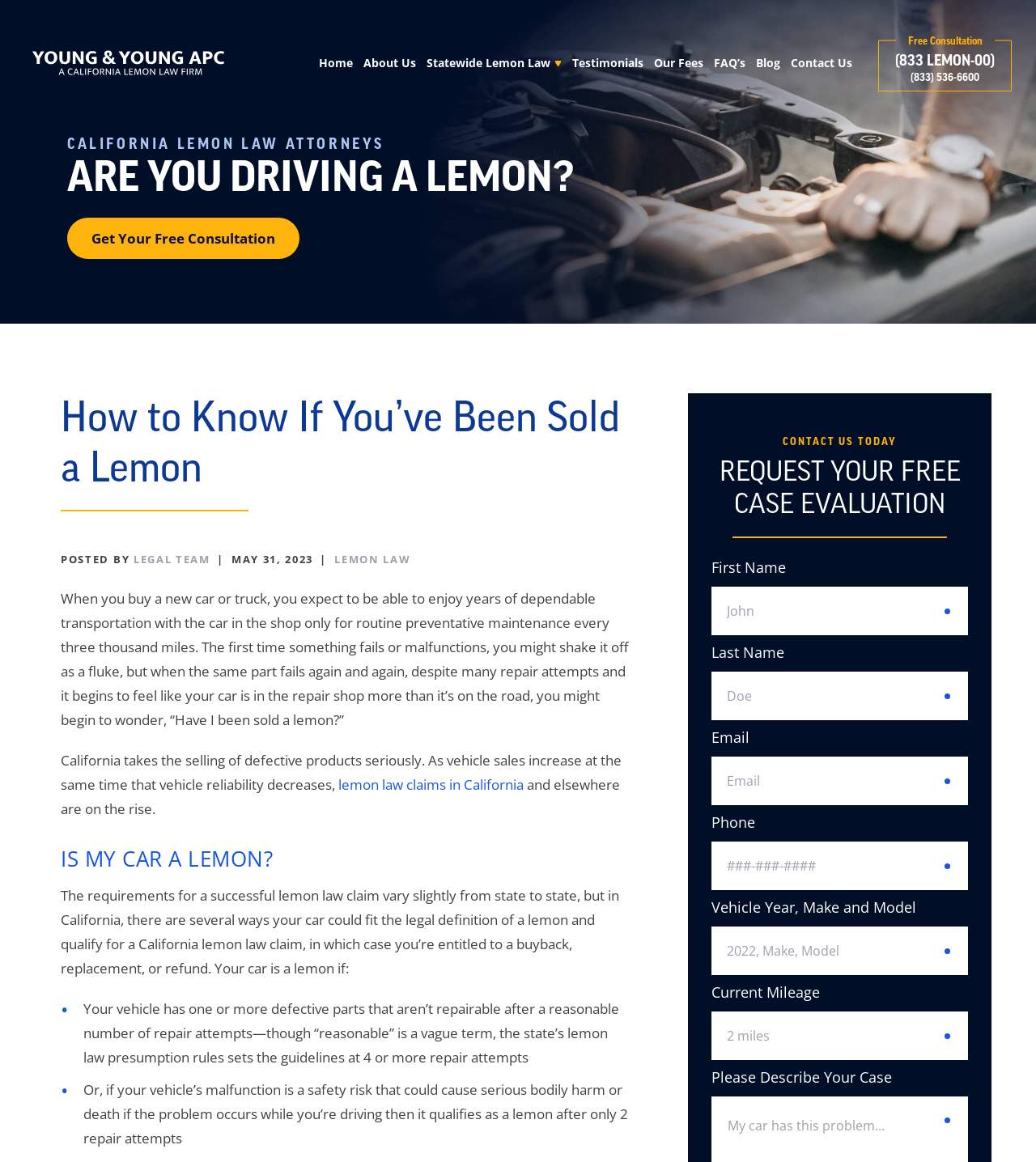What type of law is being discussed on this webpage?
Using the visual information, respond with a single word or phrase.

Lemon Law